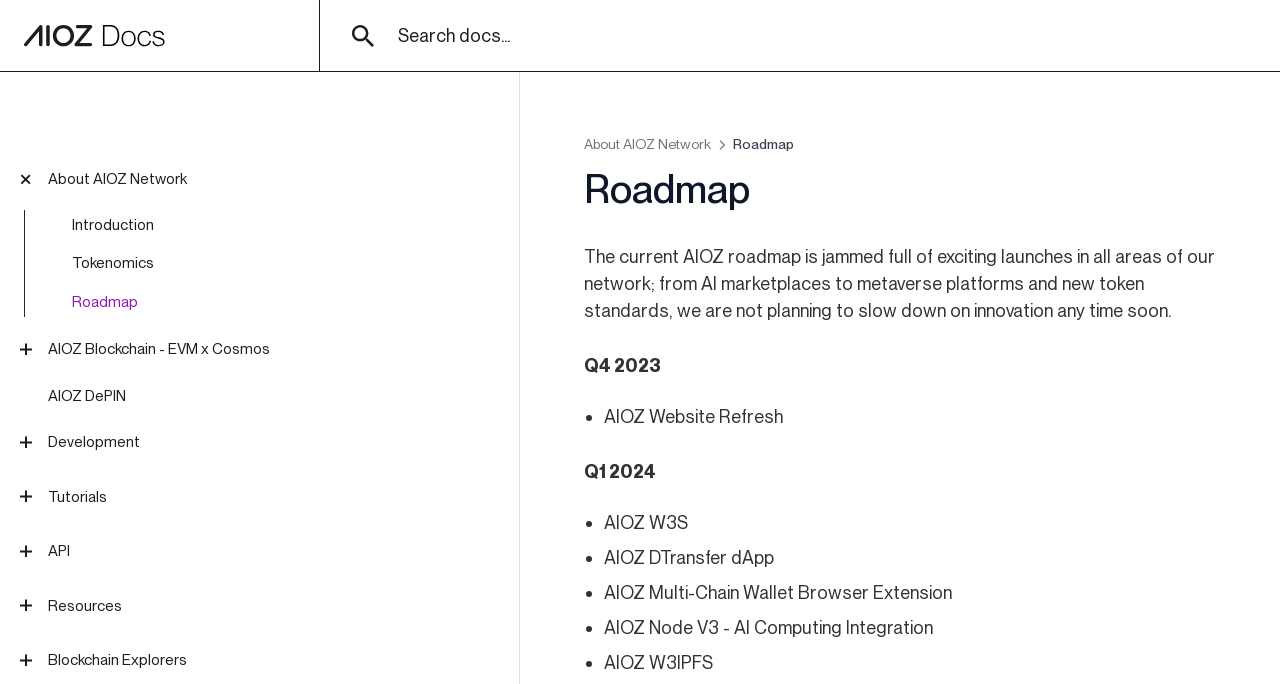What is the purpose of the 'AIOZ Web Wallet' link?
Answer briefly with a single word or phrase based on the image.

To access AIOZ Web Wallet